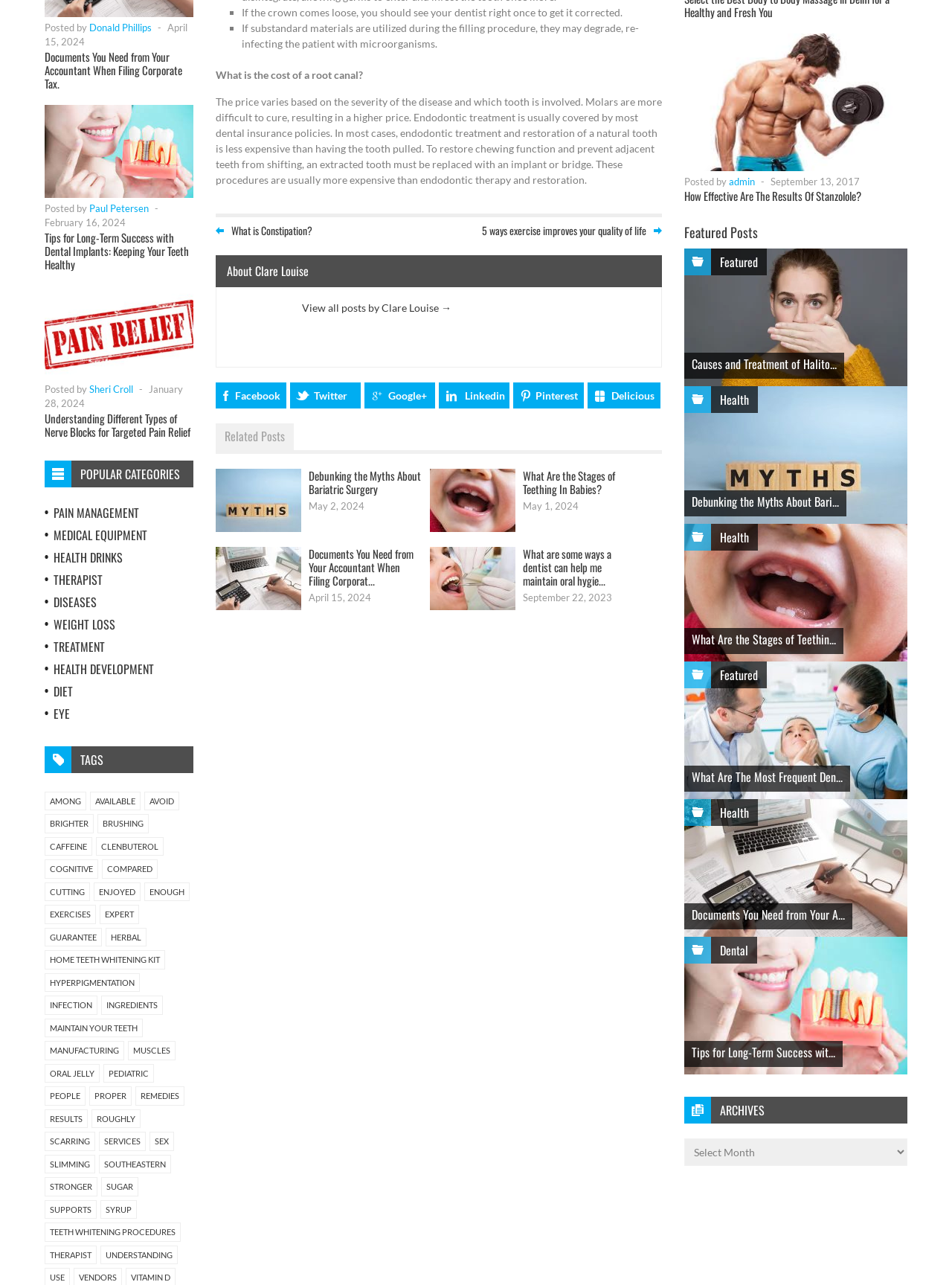Given the element description Debunking the Myths About Bari..., identify the bounding box coordinates for the UI element on the webpage screenshot. The format should be (top-left x, top-left y, bottom-right x, bottom-right y), with values between 0 and 1.

[0.727, 0.384, 0.881, 0.397]